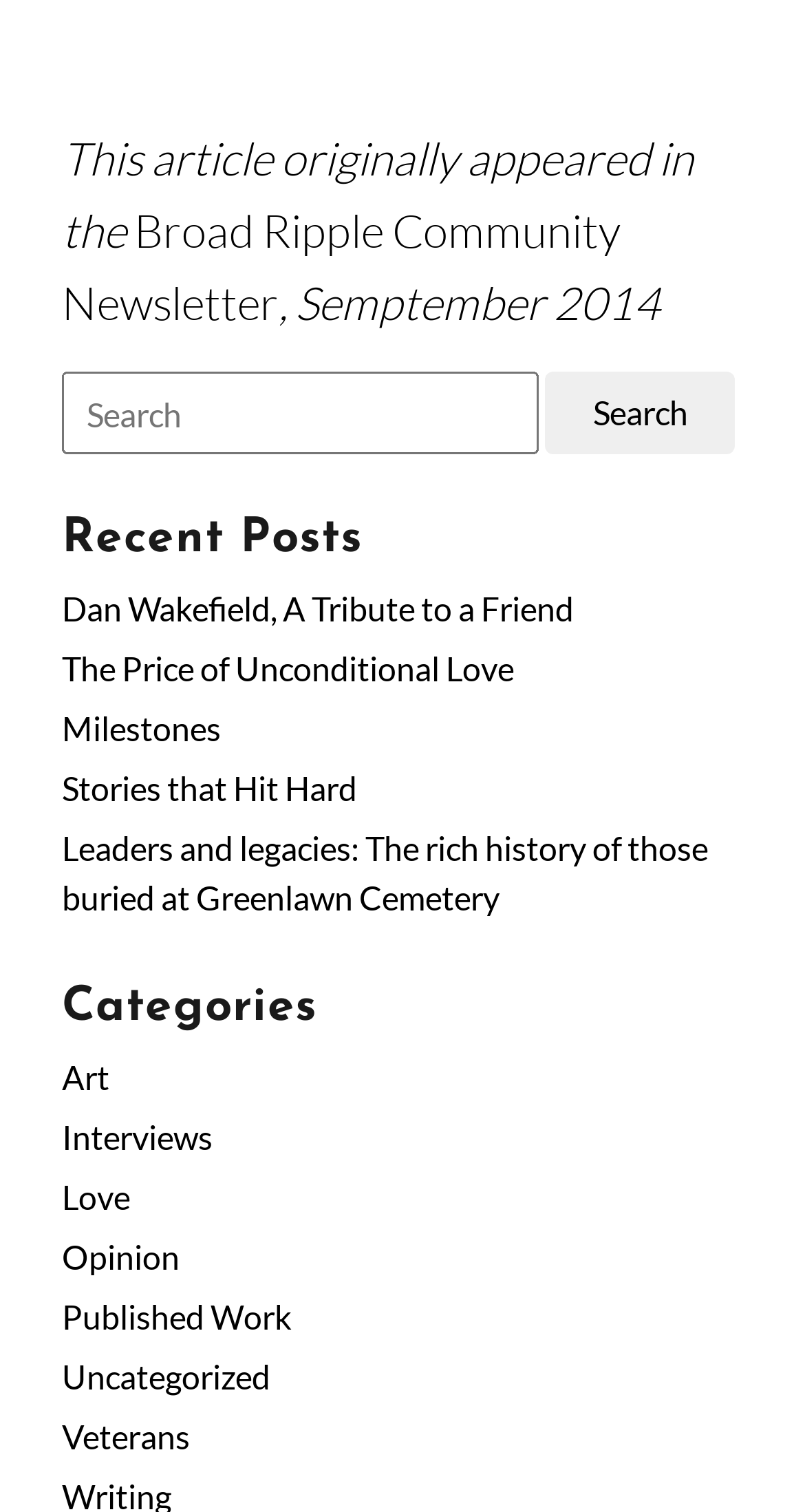What is the date of the original article? From the image, respond with a single word or brief phrase.

September 2014